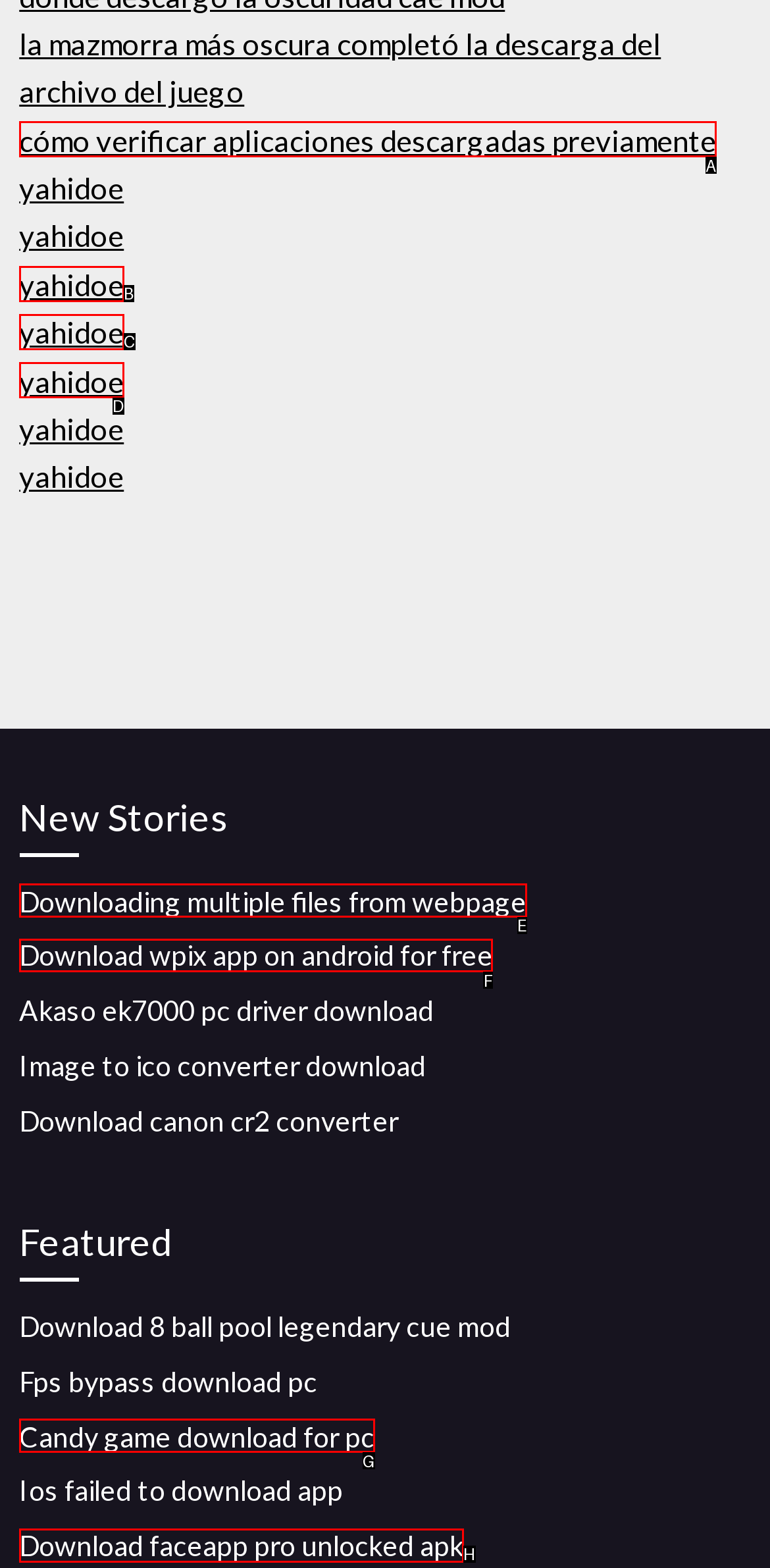Which letter corresponds to the correct option to complete the task: Learn how to download wpix app on android for free?
Answer with the letter of the chosen UI element.

F